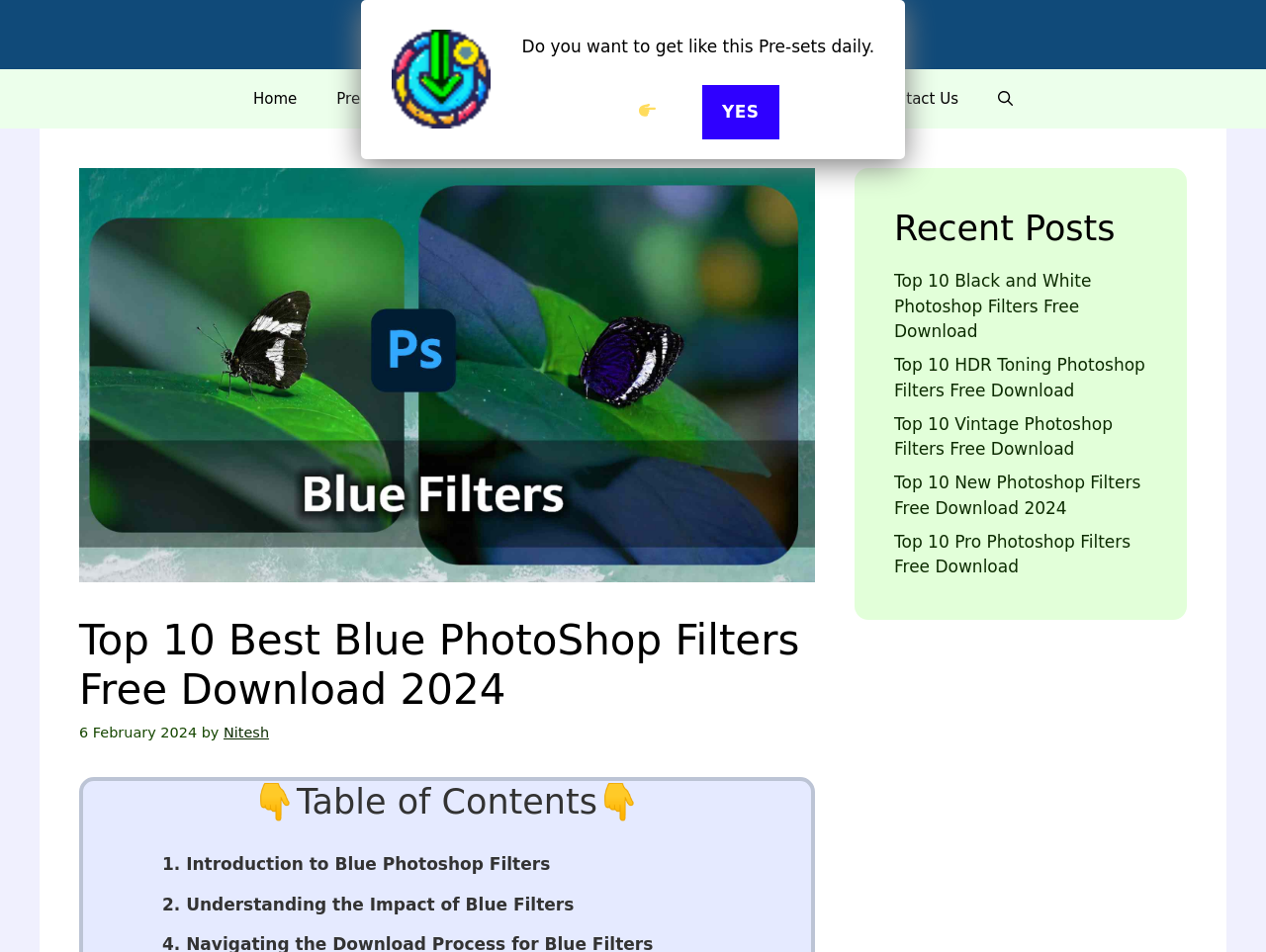Determine the bounding box coordinates for the element that should be clicked to follow this instruction: "View the 'Recent Posts'". The coordinates should be given as four float numbers between 0 and 1, in the format [left, top, right, bottom].

[0.706, 0.218, 0.906, 0.262]